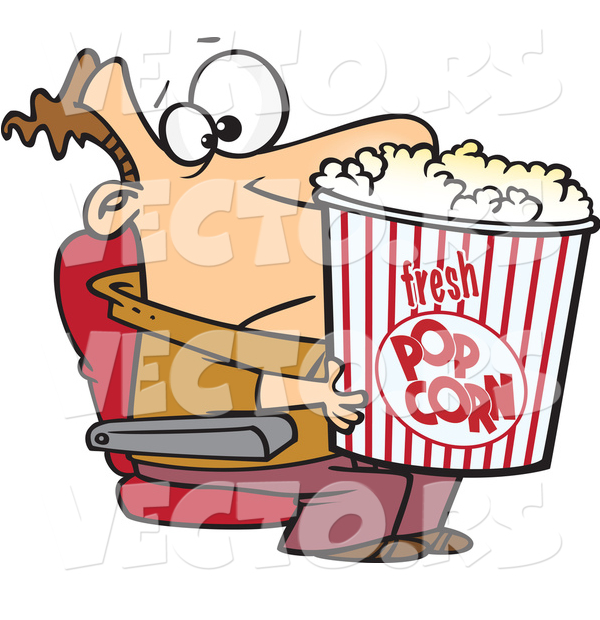Explain in detail what you see in the image.

In this playful vector illustration, a frustrated cartoon man sits in a theater chair, struggling to enjoy a movie while cradling an oversized bucket of fresh popcorn. His large, expressive eyes and exaggerated facial features convey his impatience and longing for the cinematic experience. The bucket of popcorn, with its classic red and white stripes, is filled to the brim, emphasizing the abundance of snacks typical at movie theaters. This whimsical depiction captures the universal experience of movie-goers, illustrating the joy and frustration that can come with trying to enjoy a film, especially when distracted by such a tempting treat. Perfect for any project related to movies, snacks, or humorous illustrations, this image embodies the light-hearted spirit of cinema culture.